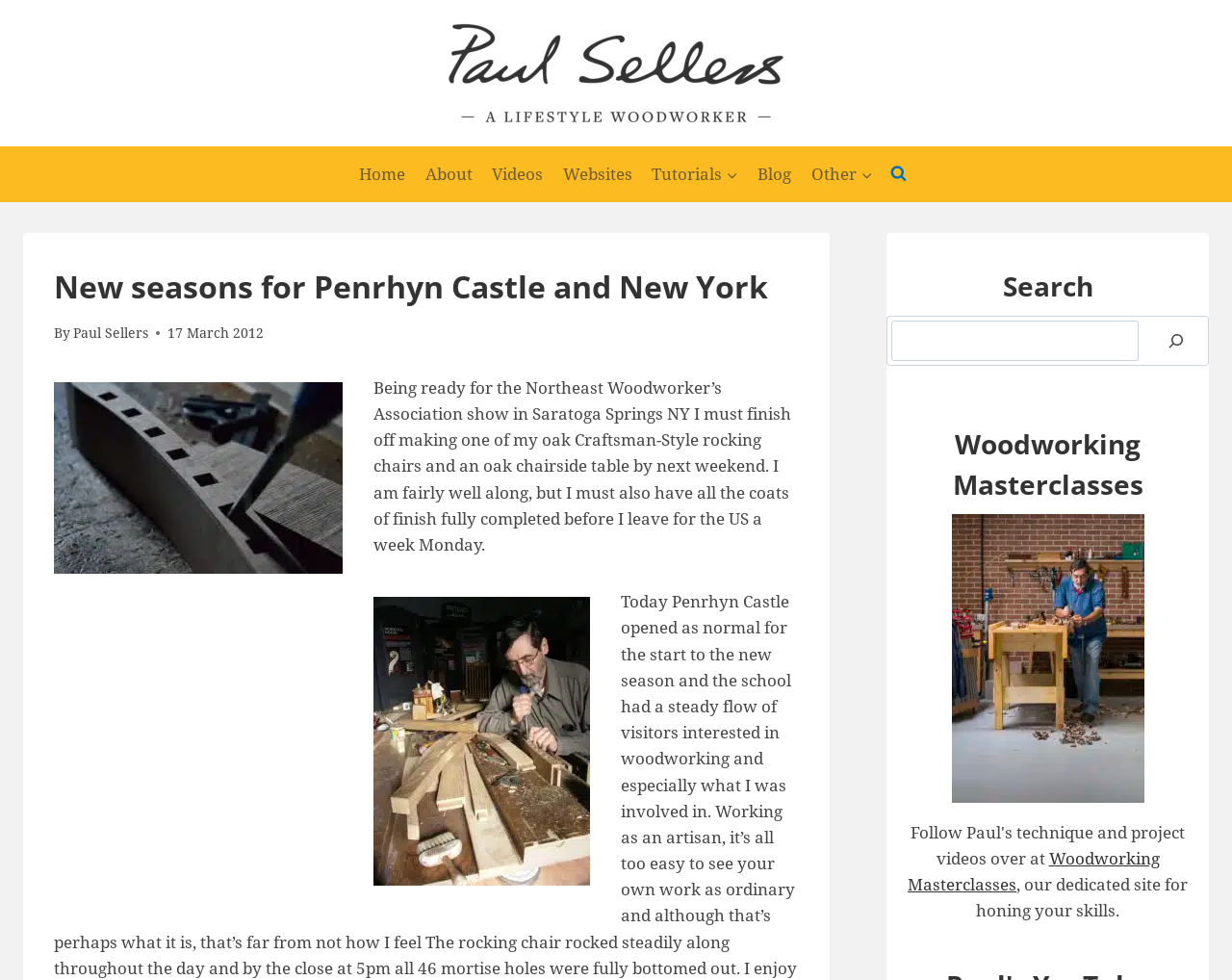Locate the bounding box of the user interface element based on this description: "Home".

[0.284, 0.154, 0.337, 0.201]